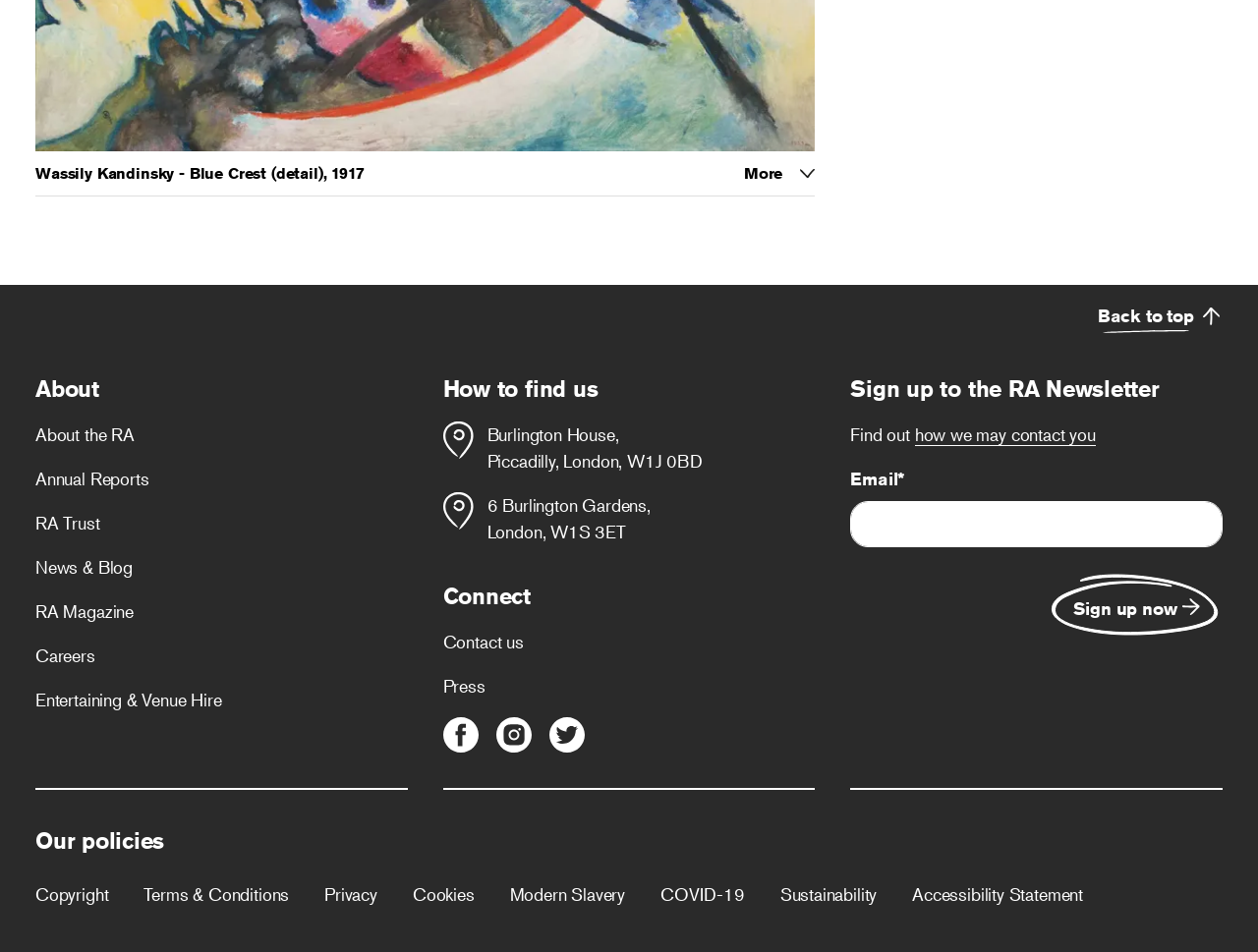Predict the bounding box coordinates of the area that should be clicked to accomplish the following instruction: "Click the 'About the RA' link". The bounding box coordinates should consist of four float numbers between 0 and 1, i.e., [left, top, right, bottom].

[0.028, 0.443, 0.107, 0.48]